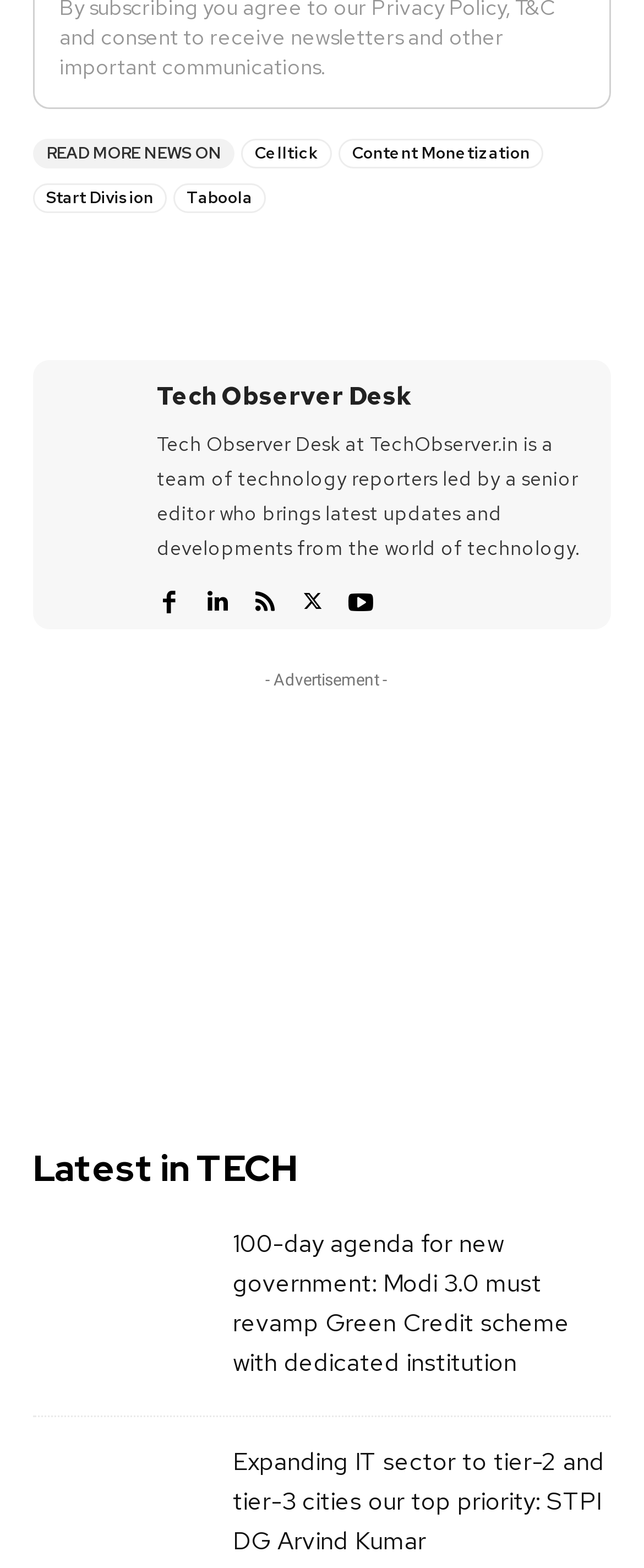Find the bounding box coordinates of the element you need to click on to perform this action: 'Click on the 'Celltick' link'. The coordinates should be represented by four float values between 0 and 1, in the format [left, top, right, bottom].

[0.374, 0.089, 0.515, 0.108]